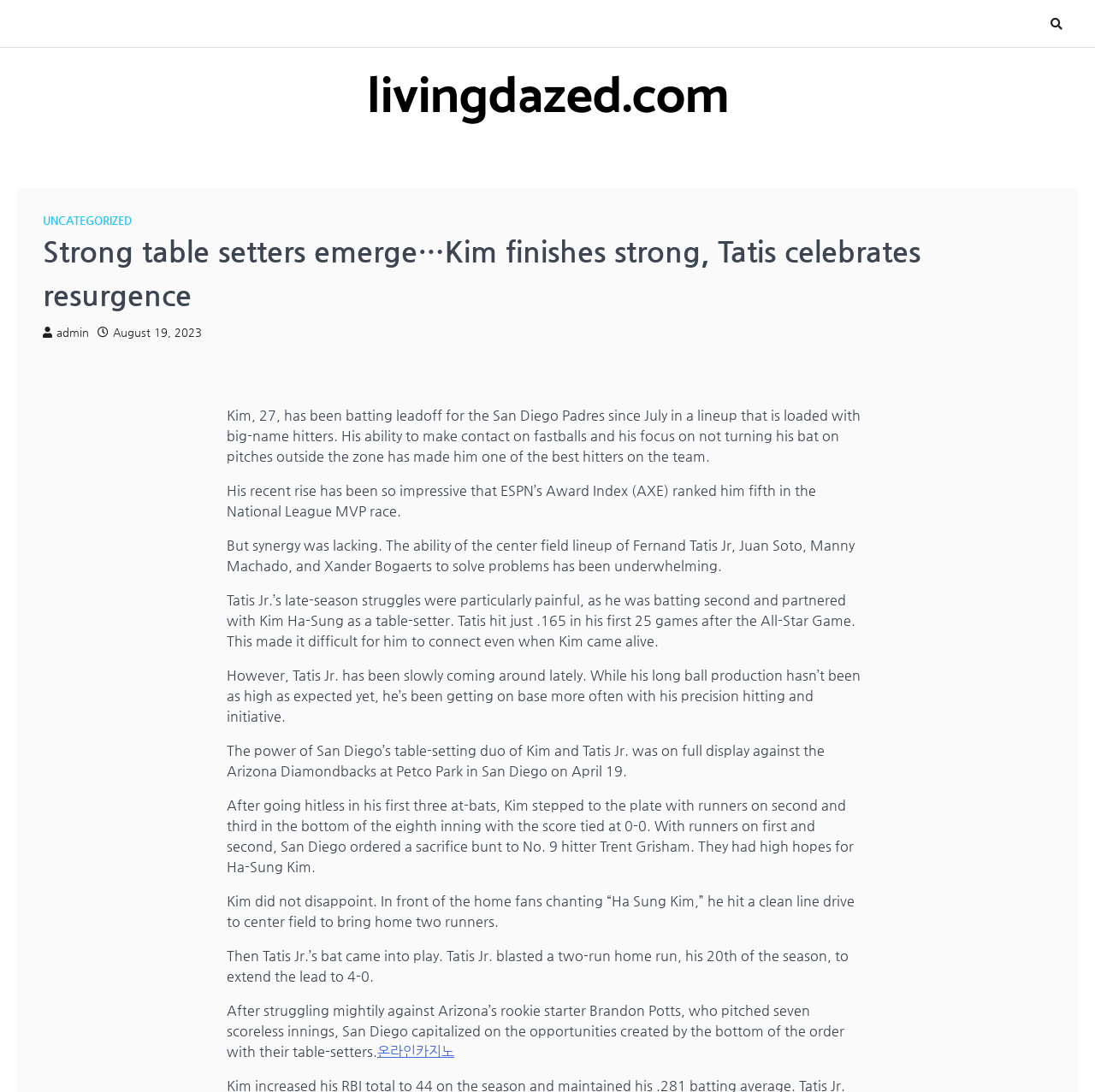Please extract the webpage's main title and generate its text content.

Strong table setters emerge…Kim finishes strong, Tatis celebrates resurgence